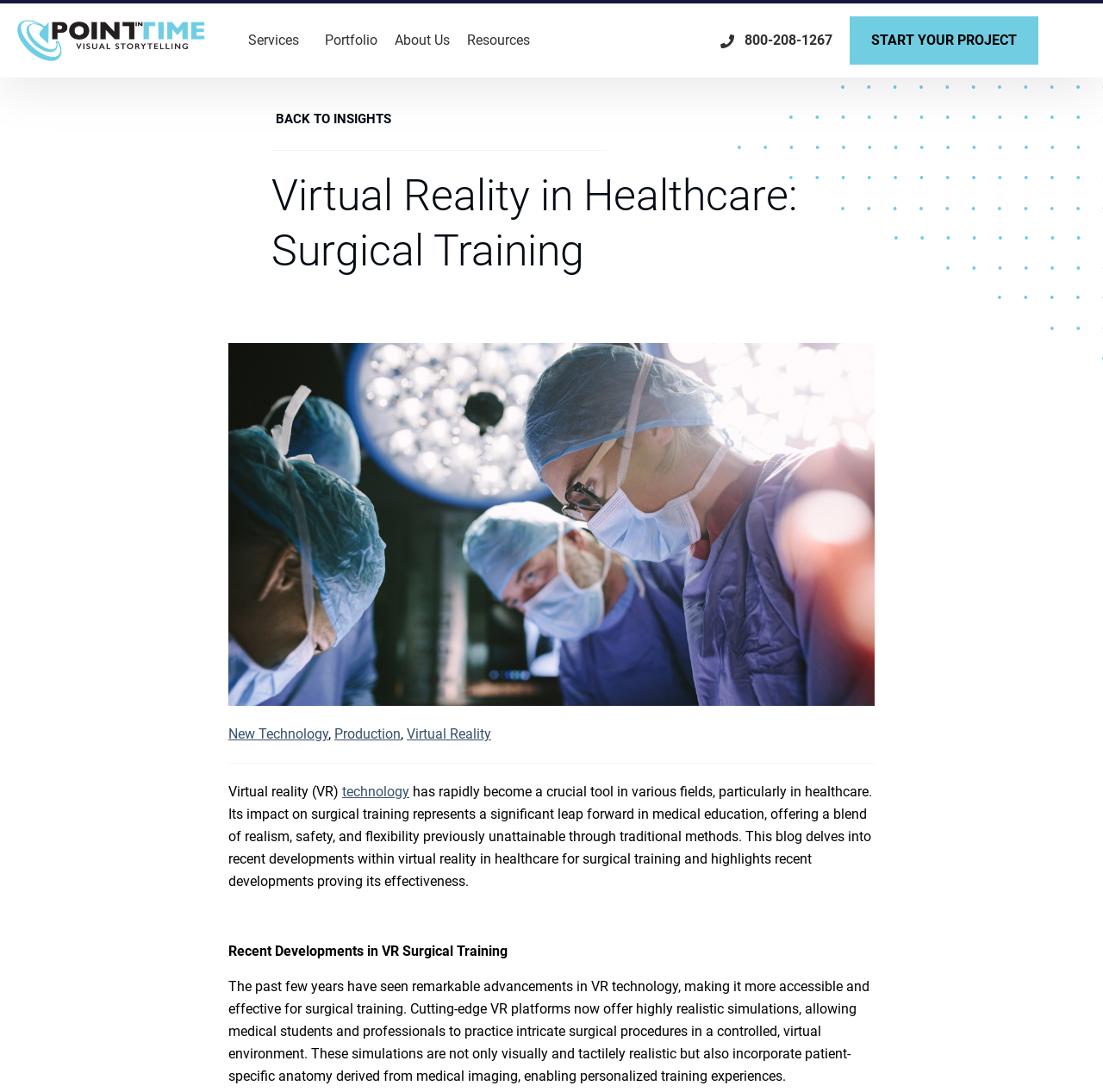Can you specify the bounding box coordinates of the area that needs to be clicked to fulfill the following instruction: "View the archive"?

None